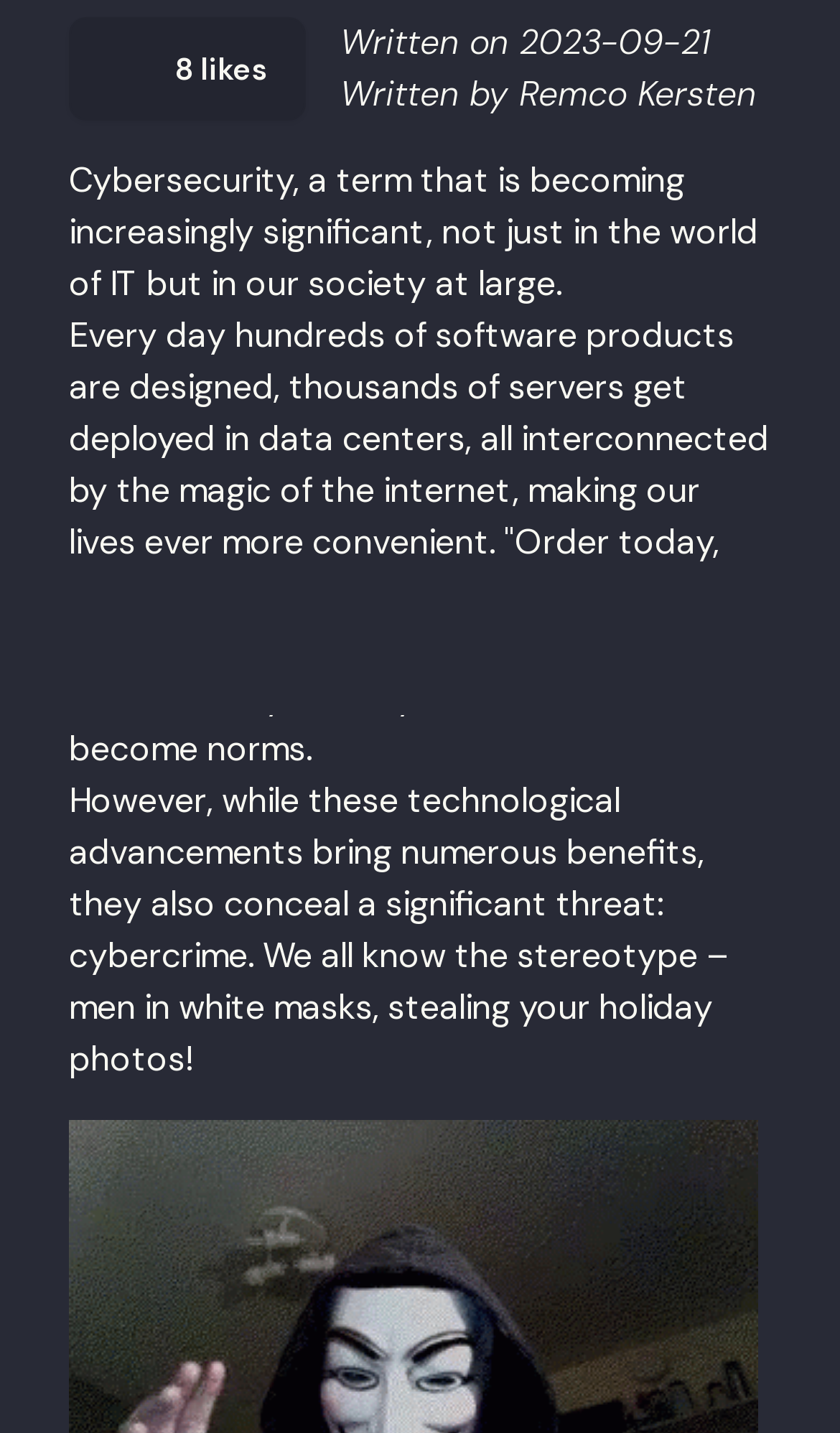Determine the bounding box coordinates of the UI element described by: "Close".

[0.504, 0.182, 0.677, 0.247]